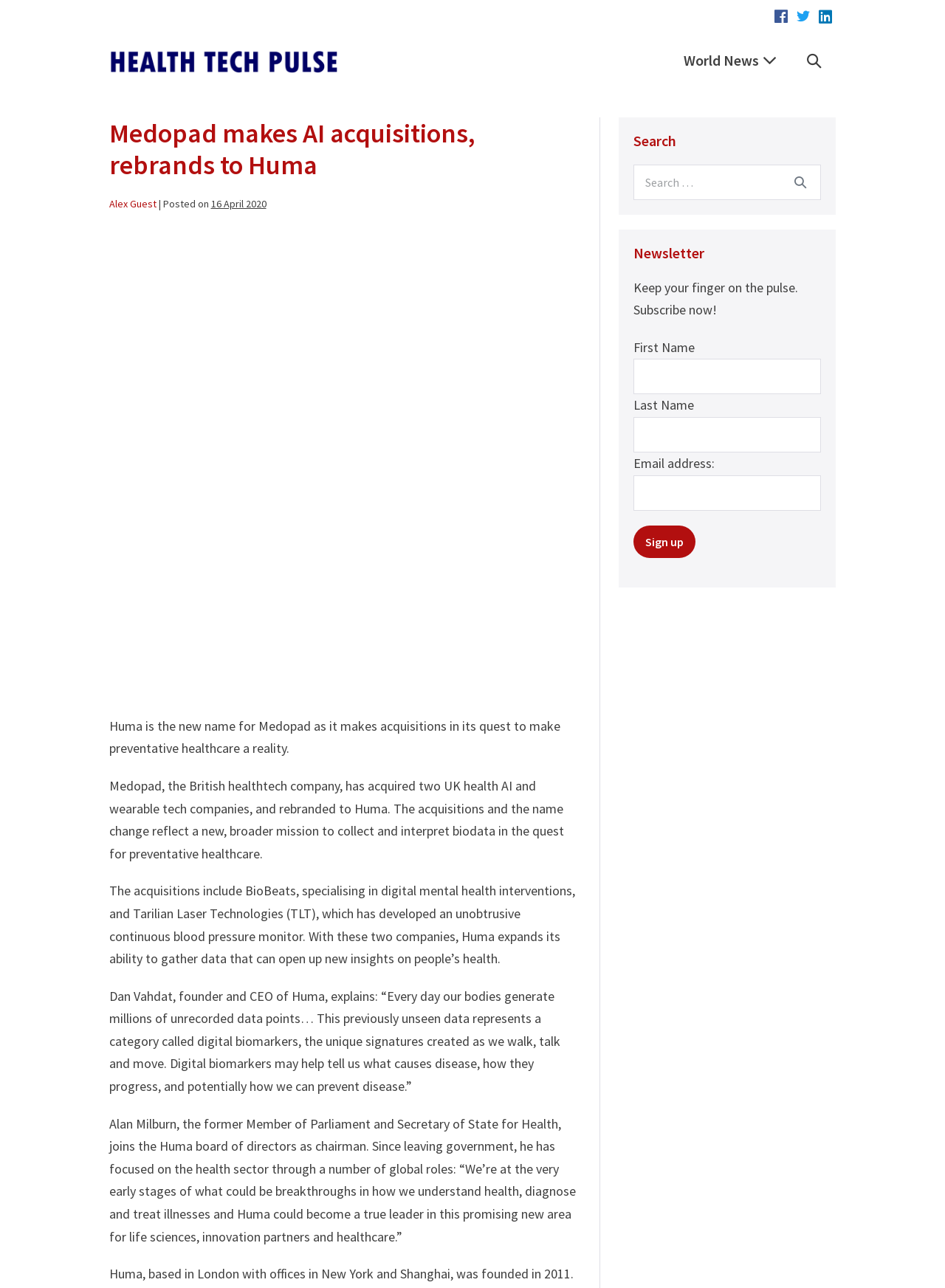Please identify the bounding box coordinates of the element I should click to complete this instruction: 'Click on Demix Group link'. The coordinates should be given as four float numbers between 0 and 1, like this: [left, top, right, bottom].

None